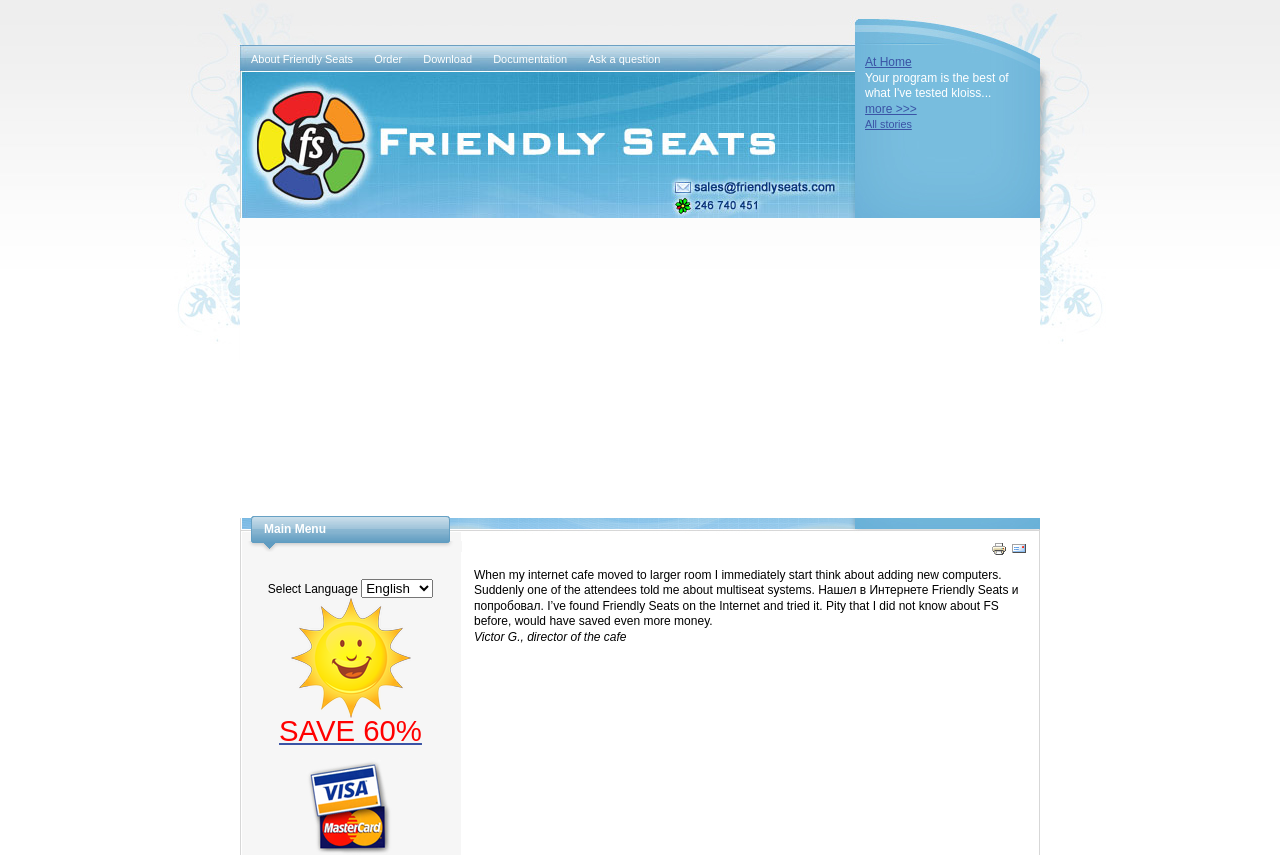Please give the bounding box coordinates of the area that should be clicked to fulfill the following instruction: "Click on About Friendly Seats". The coordinates should be in the format of four float numbers from 0 to 1, i.e., [left, top, right, bottom].

[0.188, 0.053, 0.284, 0.083]